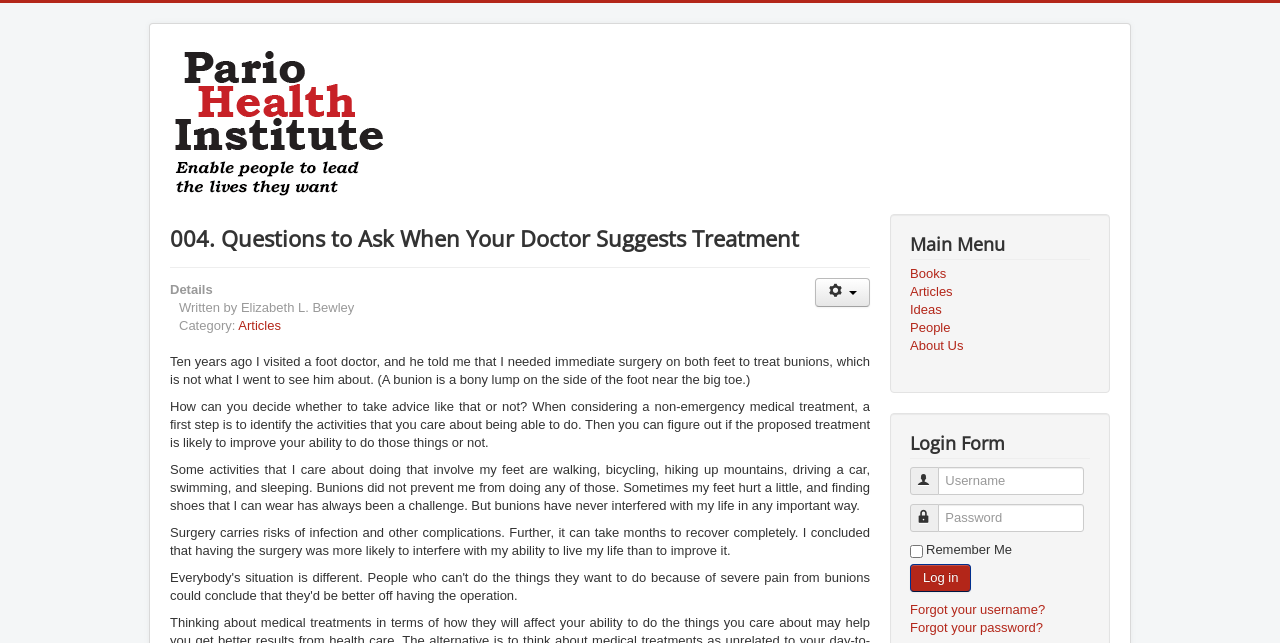What is the author of the article?
Please analyze the image and answer the question with as much detail as possible.

The author of the article can be found in the description list detail section, where it says 'Written by Elizabeth L. Bewley'.